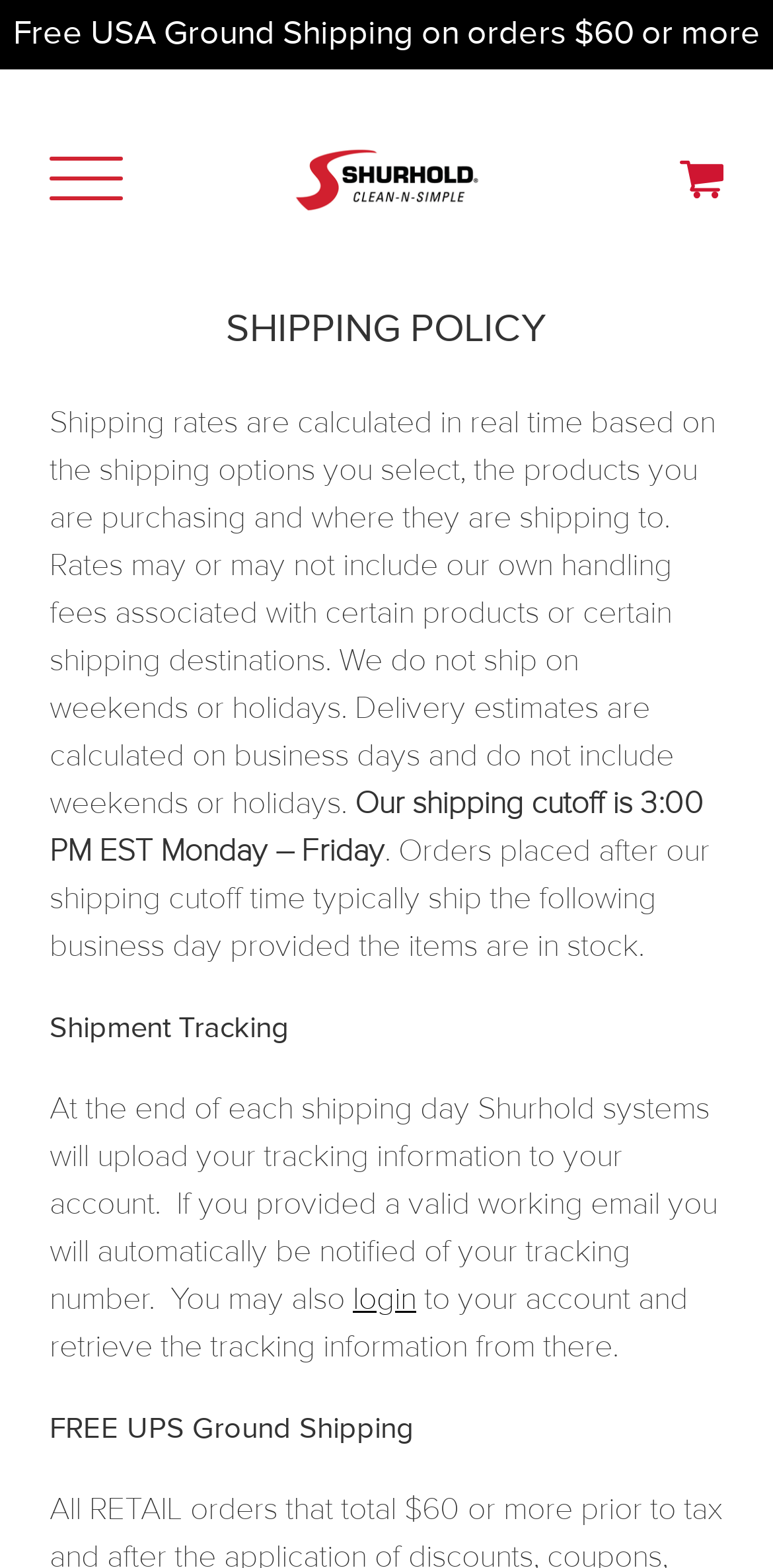What type of shipping is offered for free?
Kindly give a detailed and elaborate answer to the question.

I found the answer by reading the heading element that says 'FREE UPS Ground Shipping'.